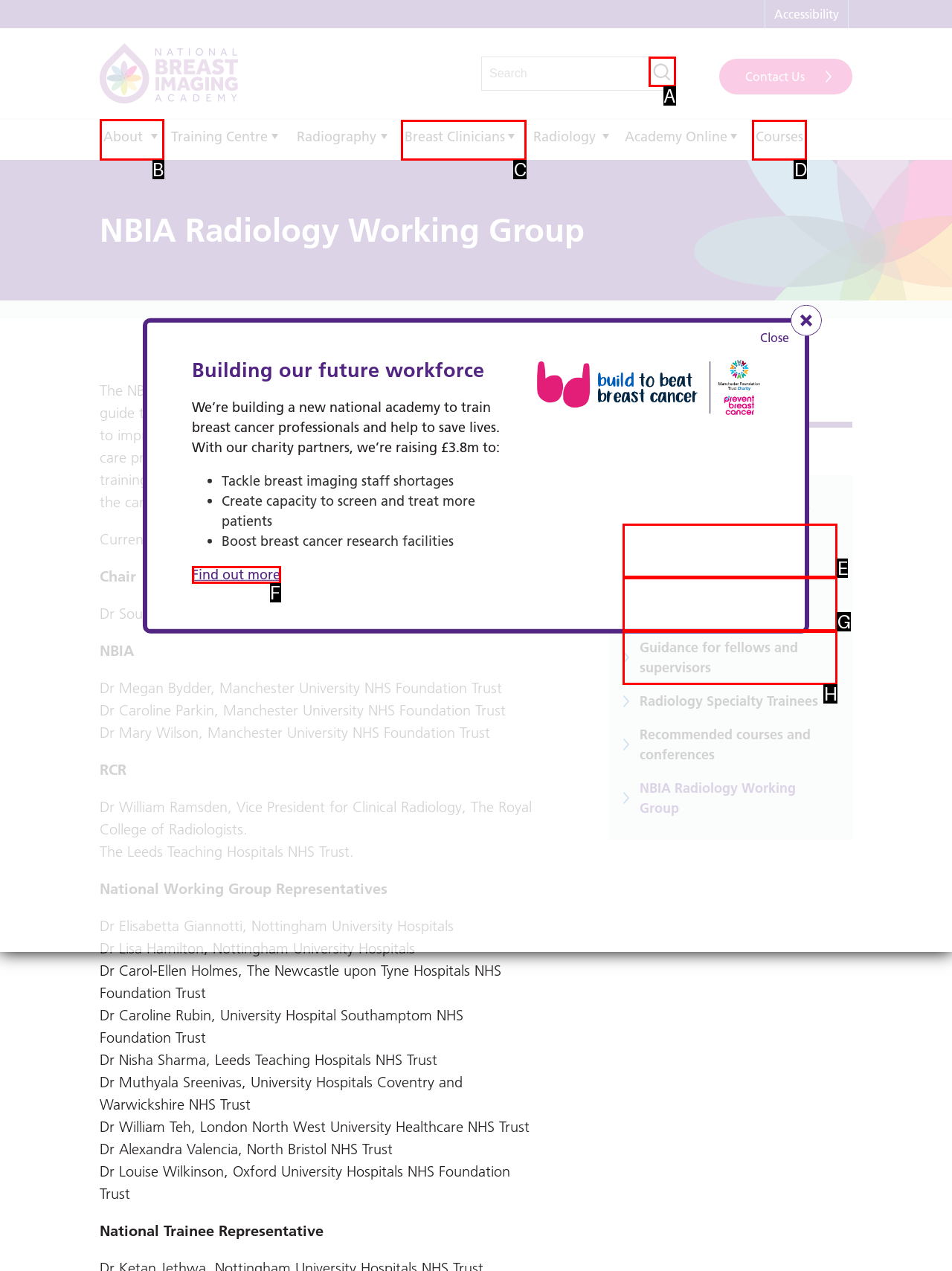Select the appropriate HTML element that needs to be clicked to execute the following task: Click the 'About' menu item. Respond with the letter of the option.

B